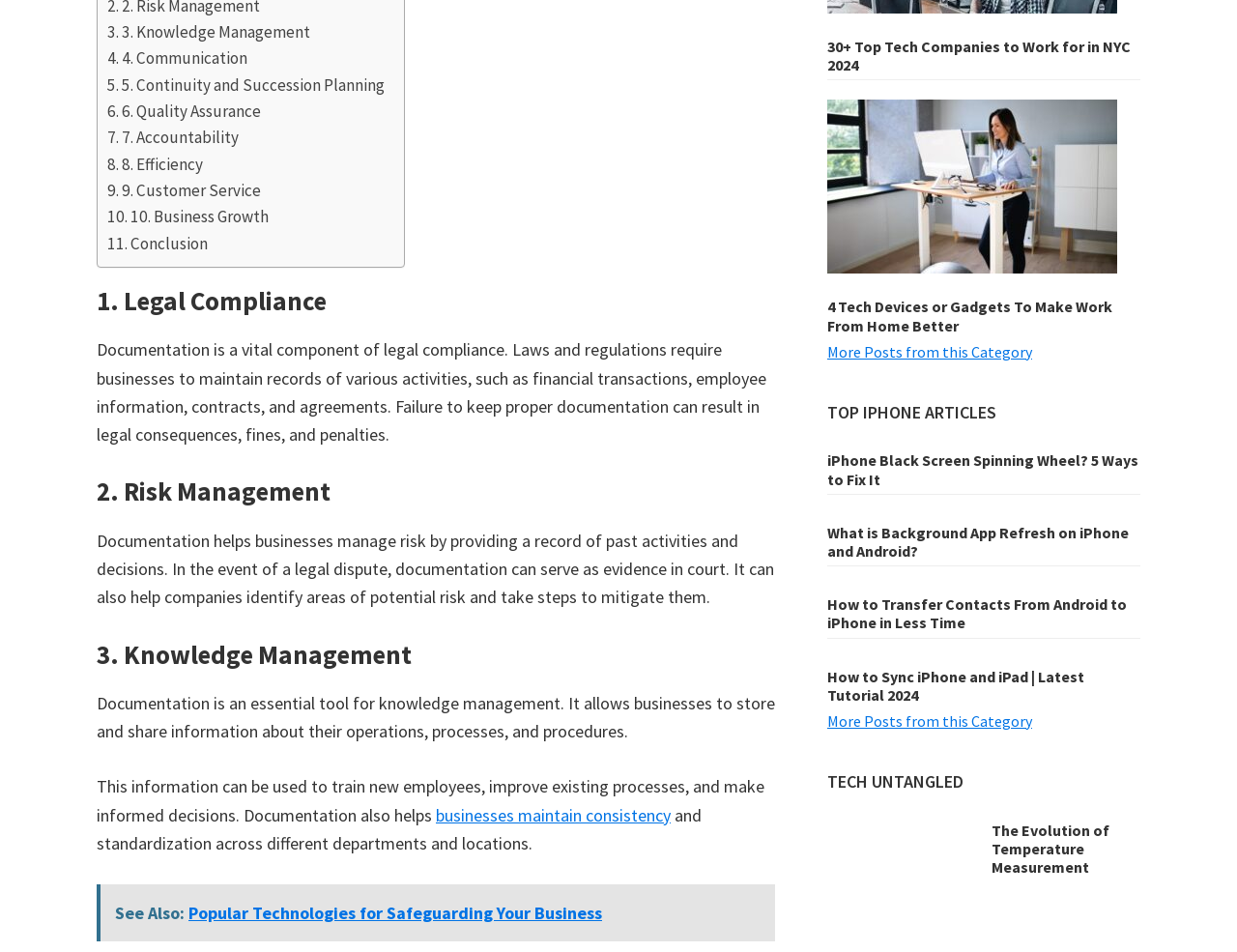Show the bounding box coordinates for the HTML element described as: "Conclusion".

[0.087, 0.242, 0.168, 0.27]